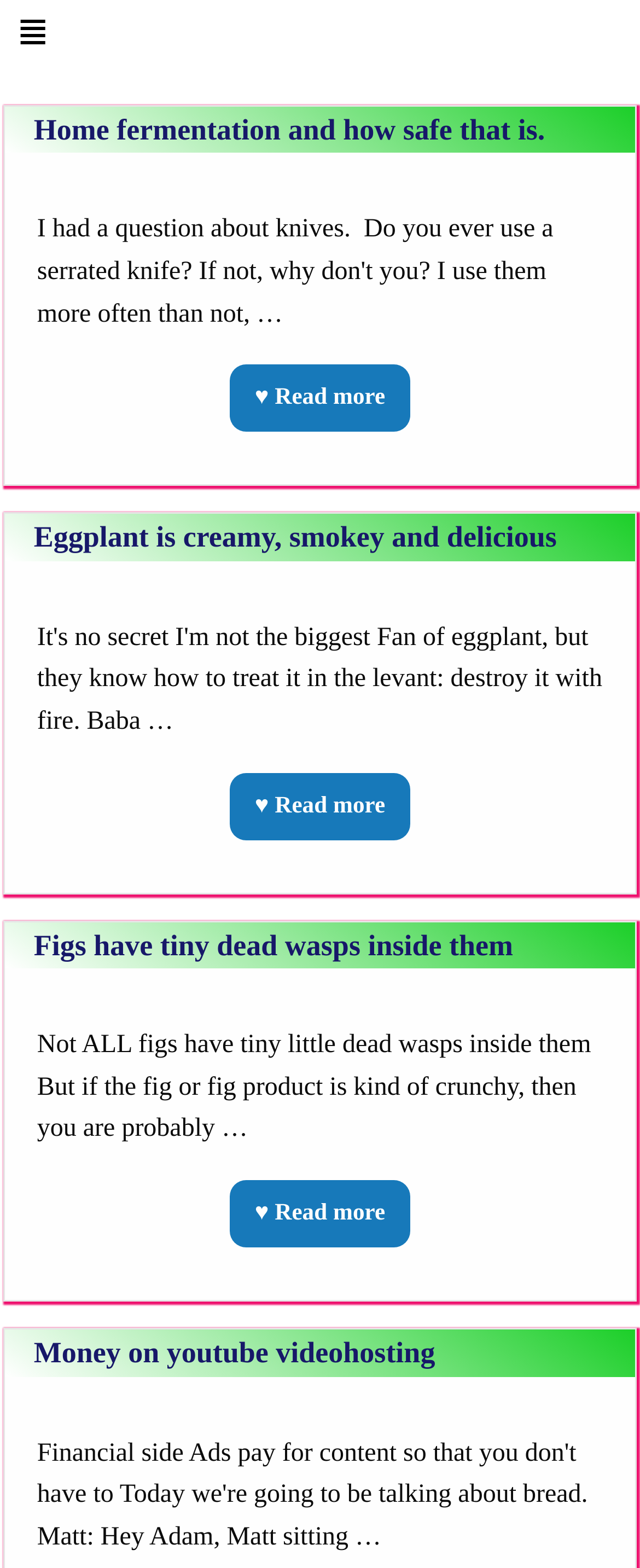Please find the bounding box coordinates of the element that must be clicked to perform the given instruction: "Discover the truth about figs". The coordinates should be four float numbers from 0 to 1, i.e., [left, top, right, bottom].

[0.007, 0.588, 0.993, 0.635]